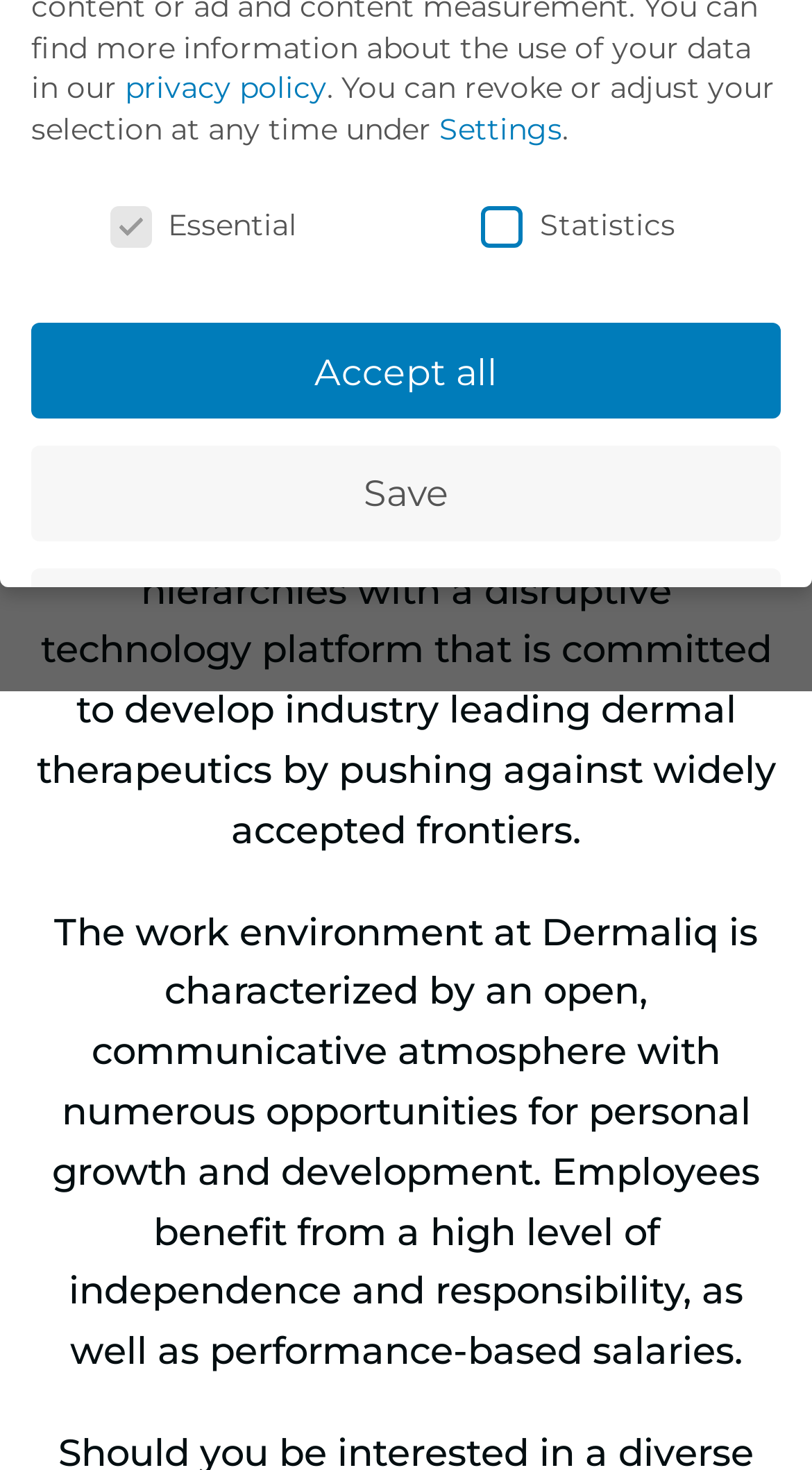Given the webpage screenshot and the description, determine the bounding box coordinates (top-left x, top-left y, bottom-right x, bottom-right y) that define the location of the UI element matching this description: Individual Privacy Preferences

[0.038, 0.471, 0.962, 0.536]